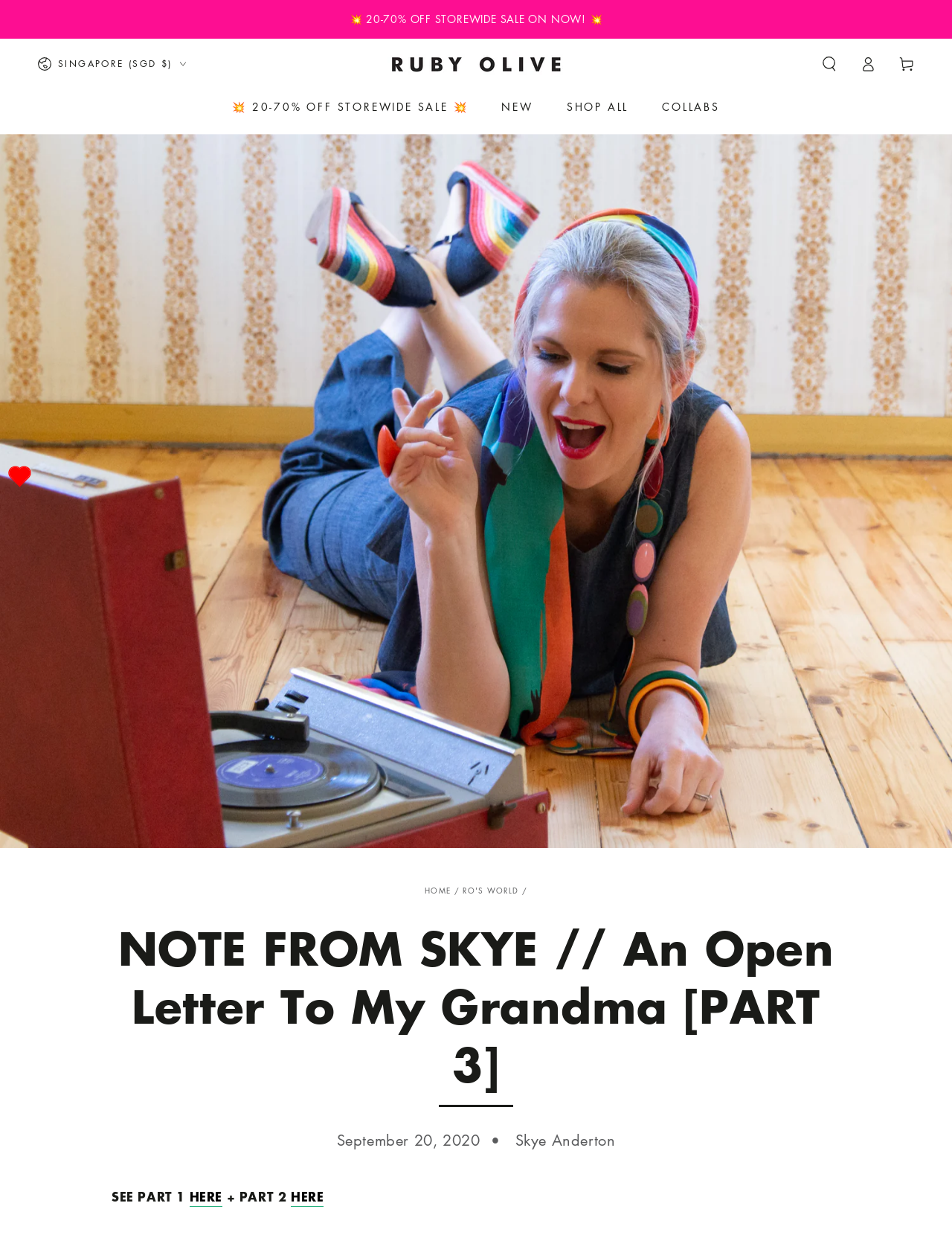Identify and provide the title of the webpage.

NOTE FROM SKYE // An Open Letter To My Grandma [PART 3]